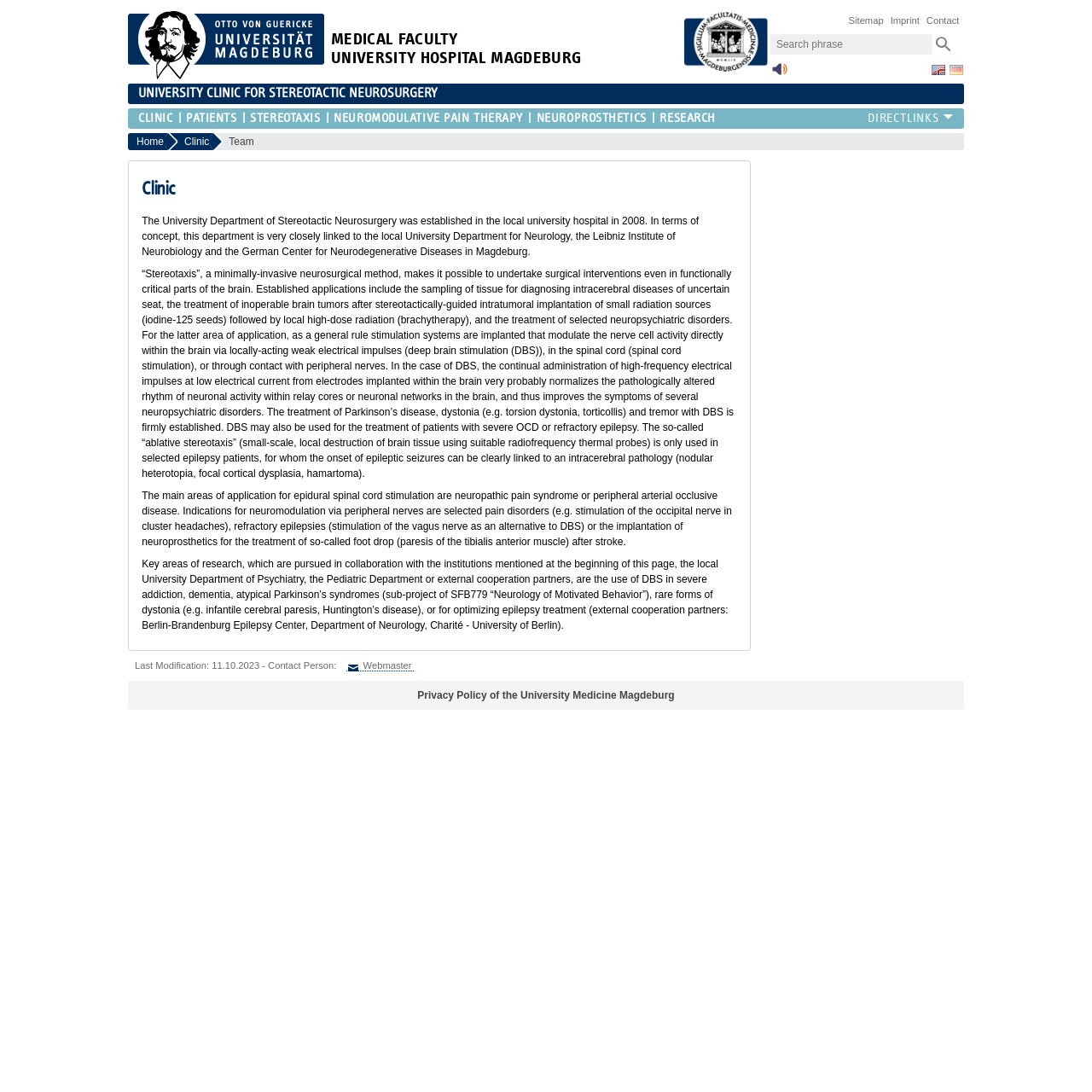What is the main area of application for epidural spinal cord stimulation?
Using the image, provide a detailed and thorough answer to the question.

I found the answer by reading the text under the heading 'Clinic' which explains that the main areas of application for epidural spinal cord stimulation are neuropathic pain syndrome or peripheral arterial occlusive disease.